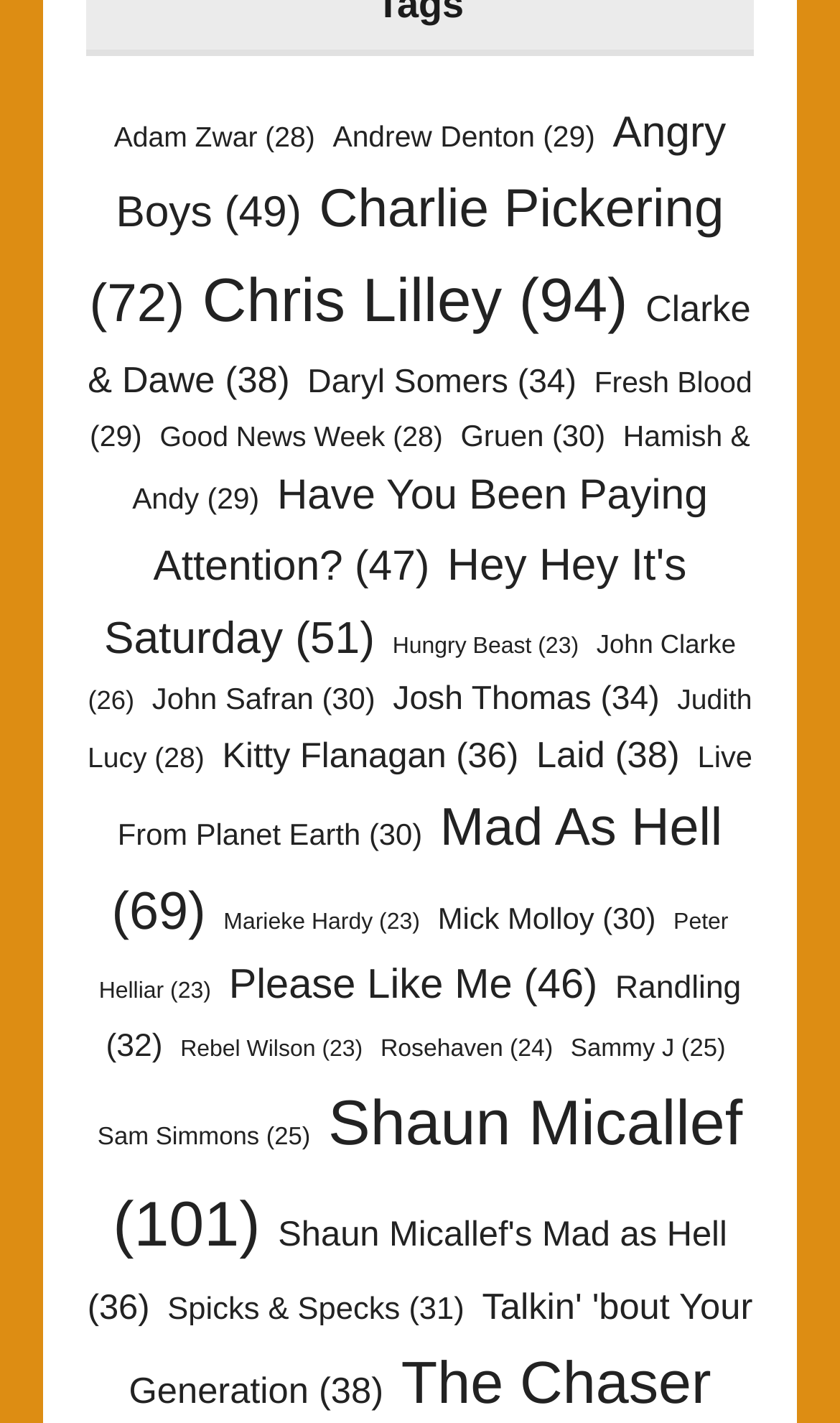Predict the bounding box of the UI element based on this description: "Spicks & Specks (31)".

[0.199, 0.908, 0.553, 0.933]